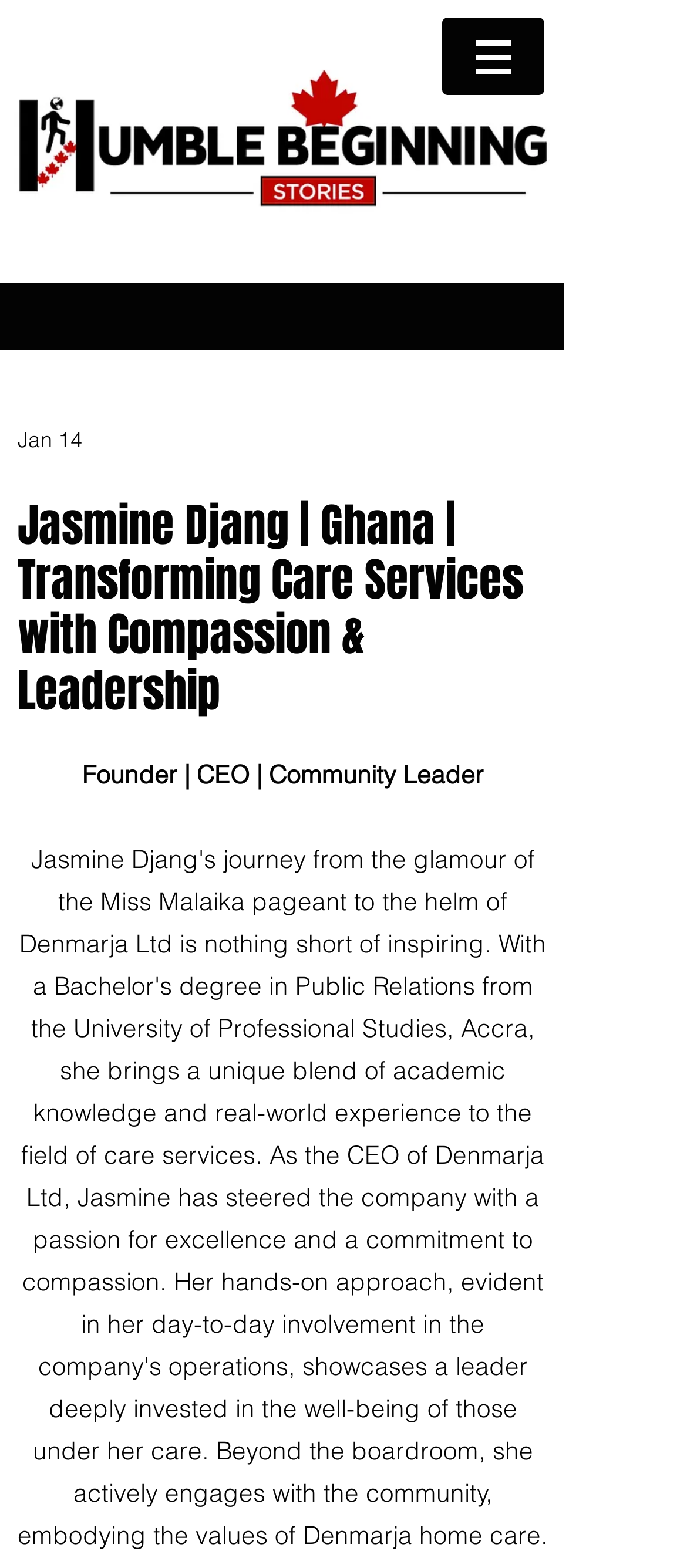What is Jasmine Djang's profession?
Examine the screenshot and reply with a single word or phrase.

Founder, CEO, Community Leader